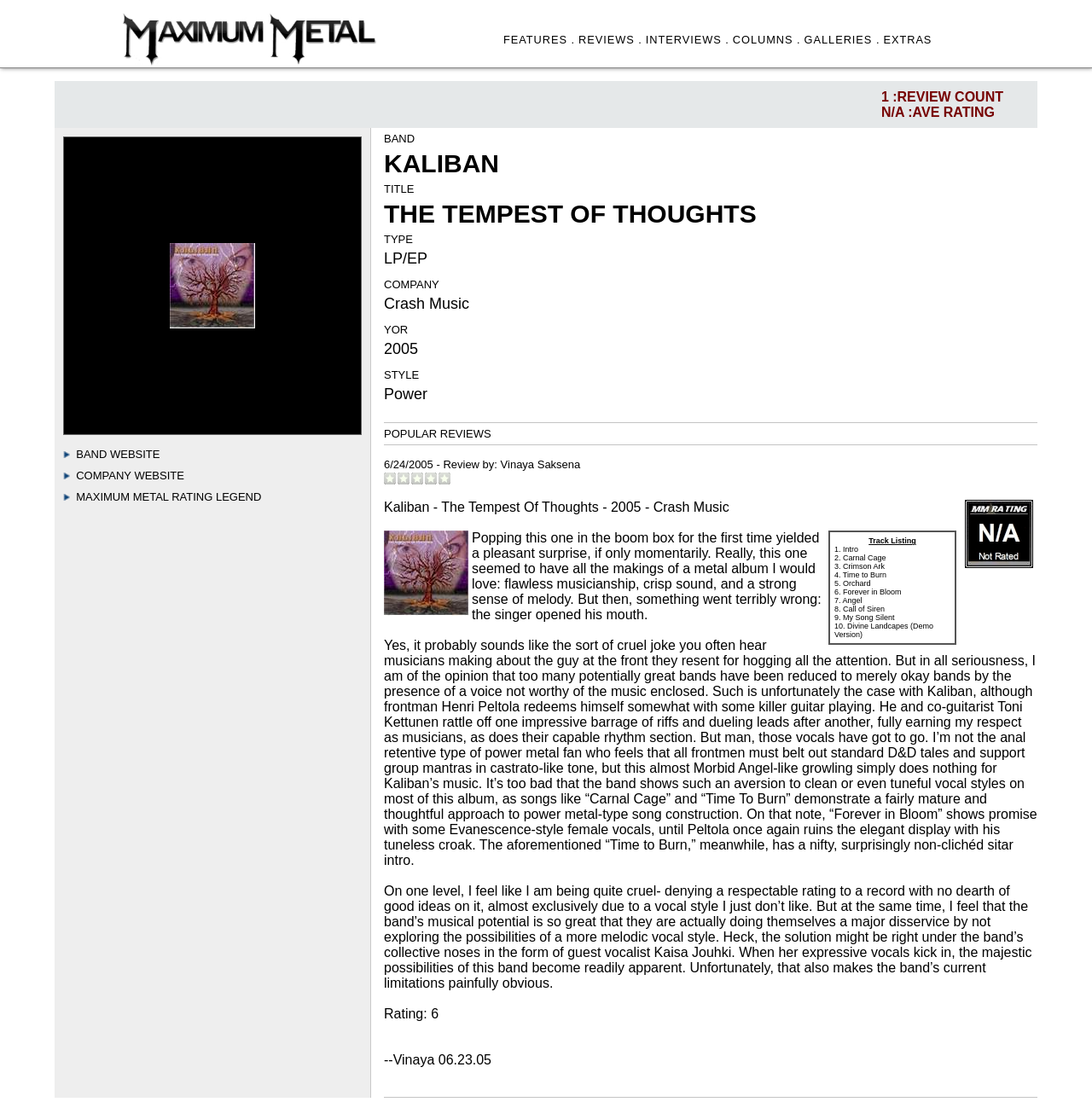Determine the bounding box coordinates of the region that needs to be clicked to achieve the task: "Click the Vinaya Saksena link".

[0.458, 0.416, 0.531, 0.427]